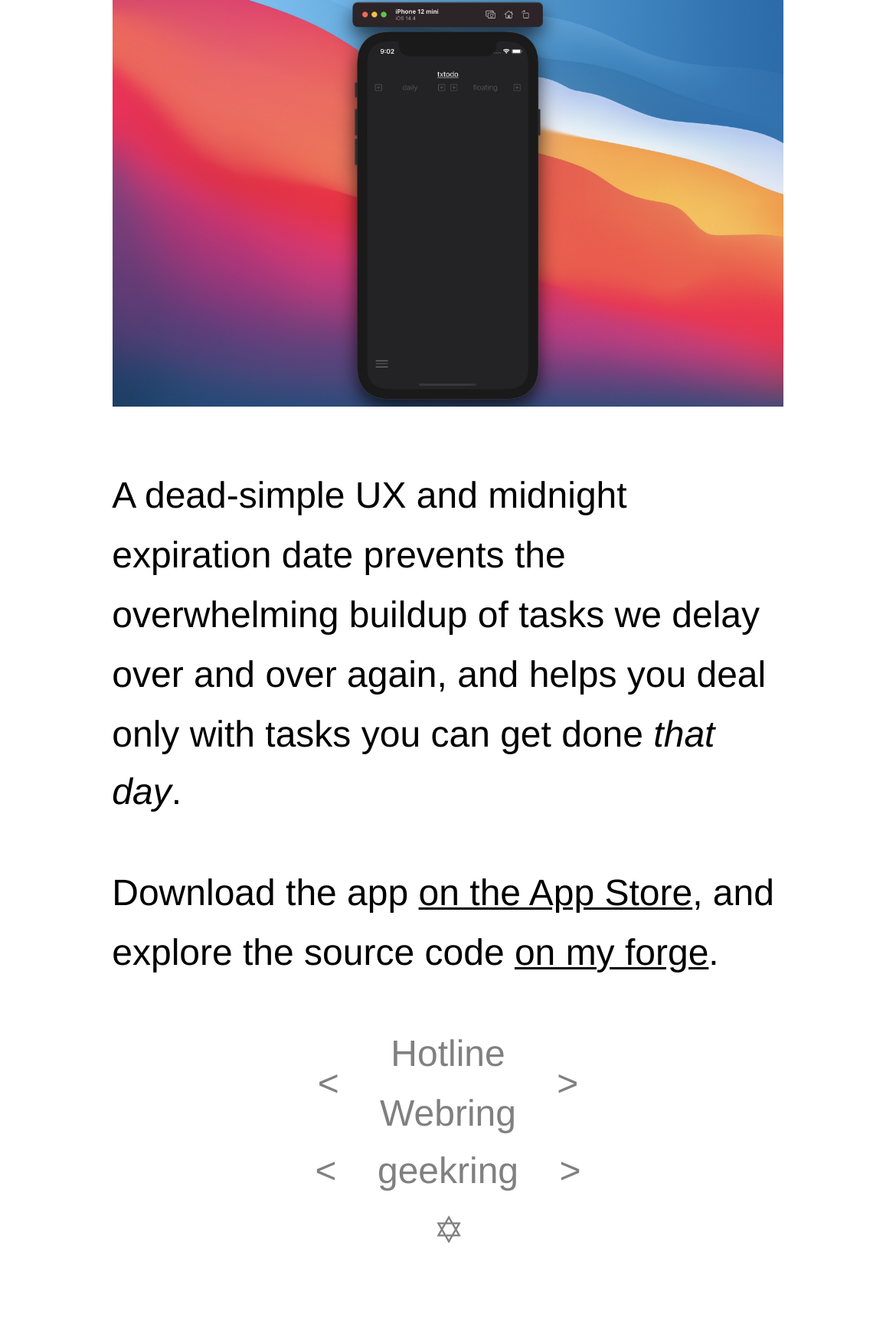Where can the app be downloaded?
Respond to the question with a well-detailed and thorough answer.

The text 'Download the app on the App Store' indicates that the app can be downloaded from the App Store.